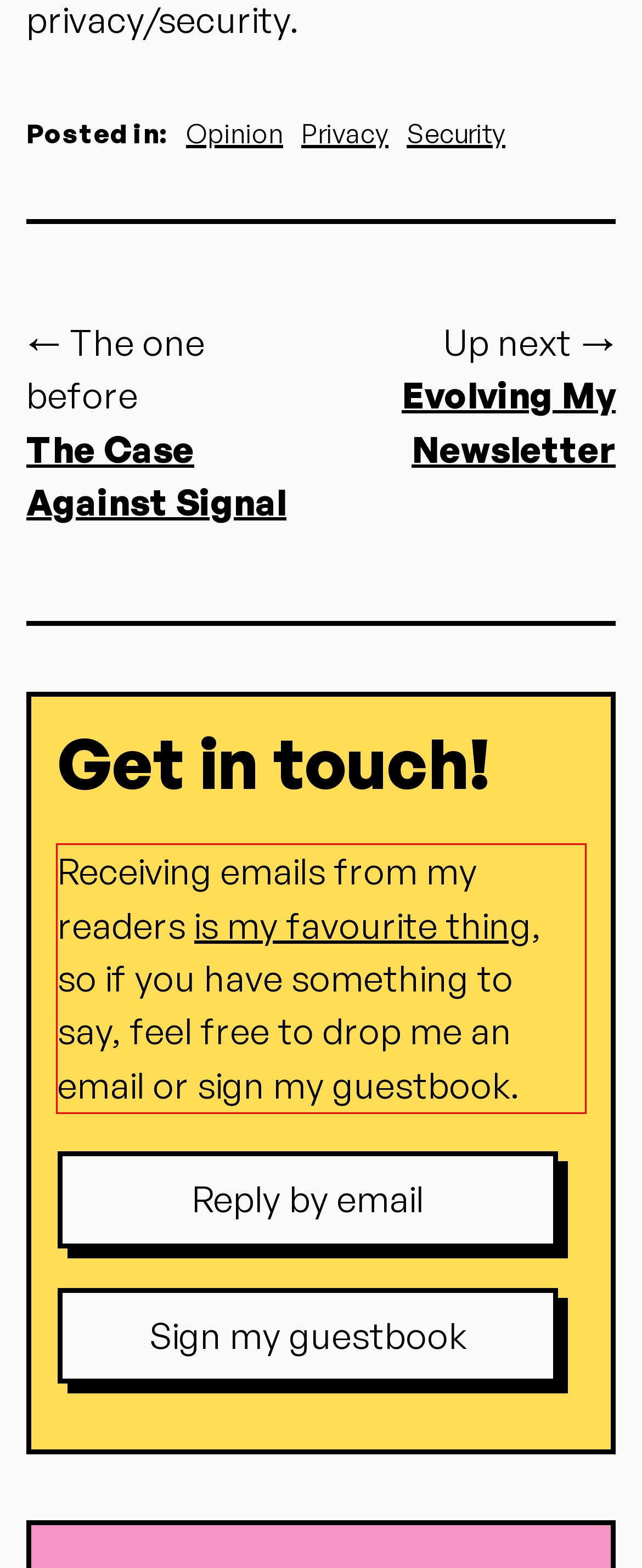You have a screenshot of a webpage with a red bounding box. Identify and extract the text content located inside the red bounding box.

Receiving emails from my readers is my favourite thing, so if you have something to say, feel free to drop me an email or sign my guestbook.